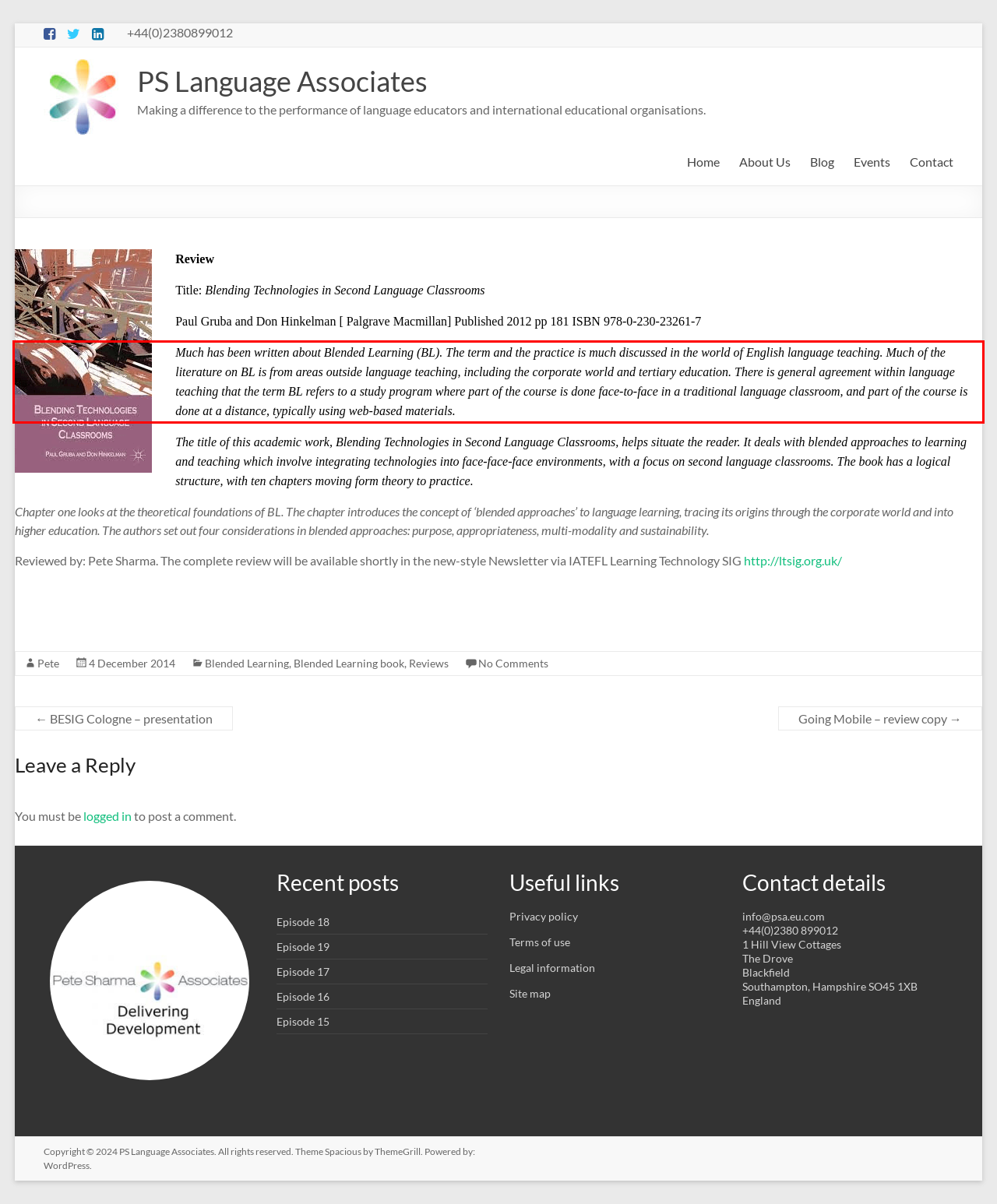You are presented with a webpage screenshot featuring a red bounding box. Perform OCR on the text inside the red bounding box and extract the content.

Much has been written about Blended Learning (BL). The term and the practice is much discussed in the world of English language teaching. Much of the literature on BL is from areas outside language teaching, including the corporate world and tertiary education. There is general agreement within language teaching that the term BL refers to a study program where part of the course is done face-to-face in a traditional language classroom, and part of the course is done at a distance, typically using web-based materials.